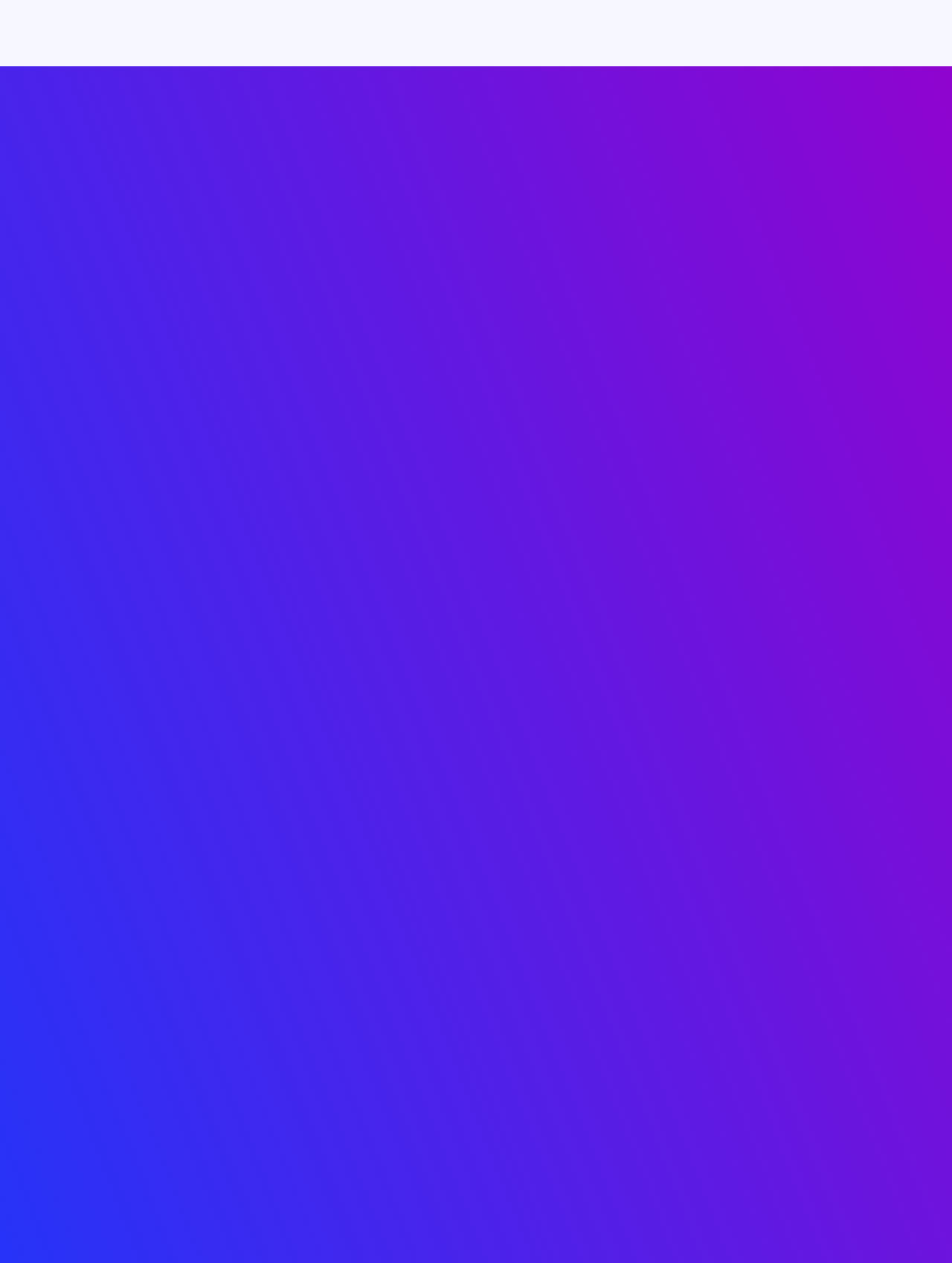Find the bounding box coordinates of the element to click in order to complete this instruction: "Learn about the company". The bounding box coordinates must be four float numbers between 0 and 1, denoted as [left, top, right, bottom].

[0.341, 0.884, 0.388, 0.893]